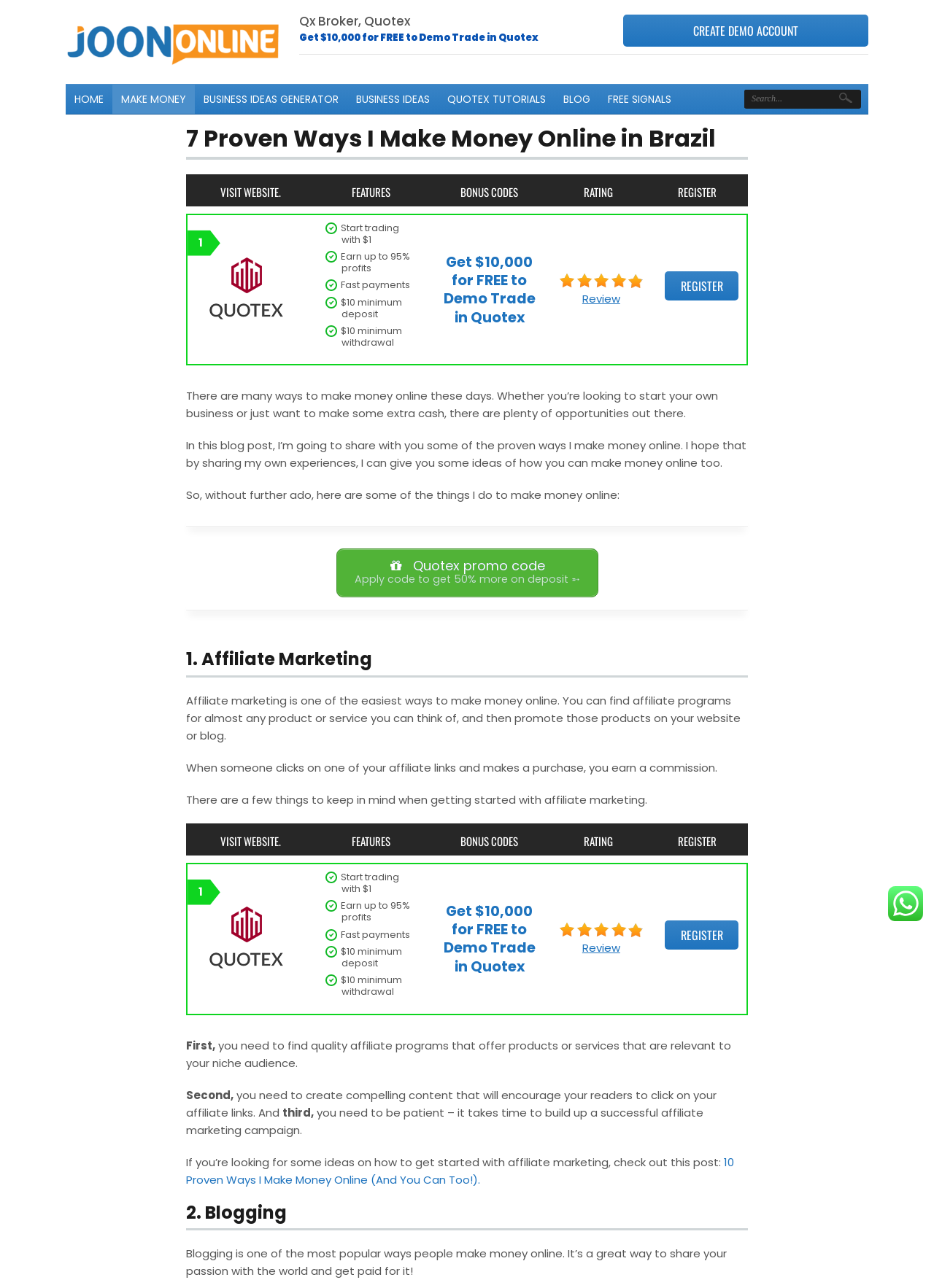Determine the webpage's heading and output its text content.

7 Proven Ways I Make Money Online in Brazil